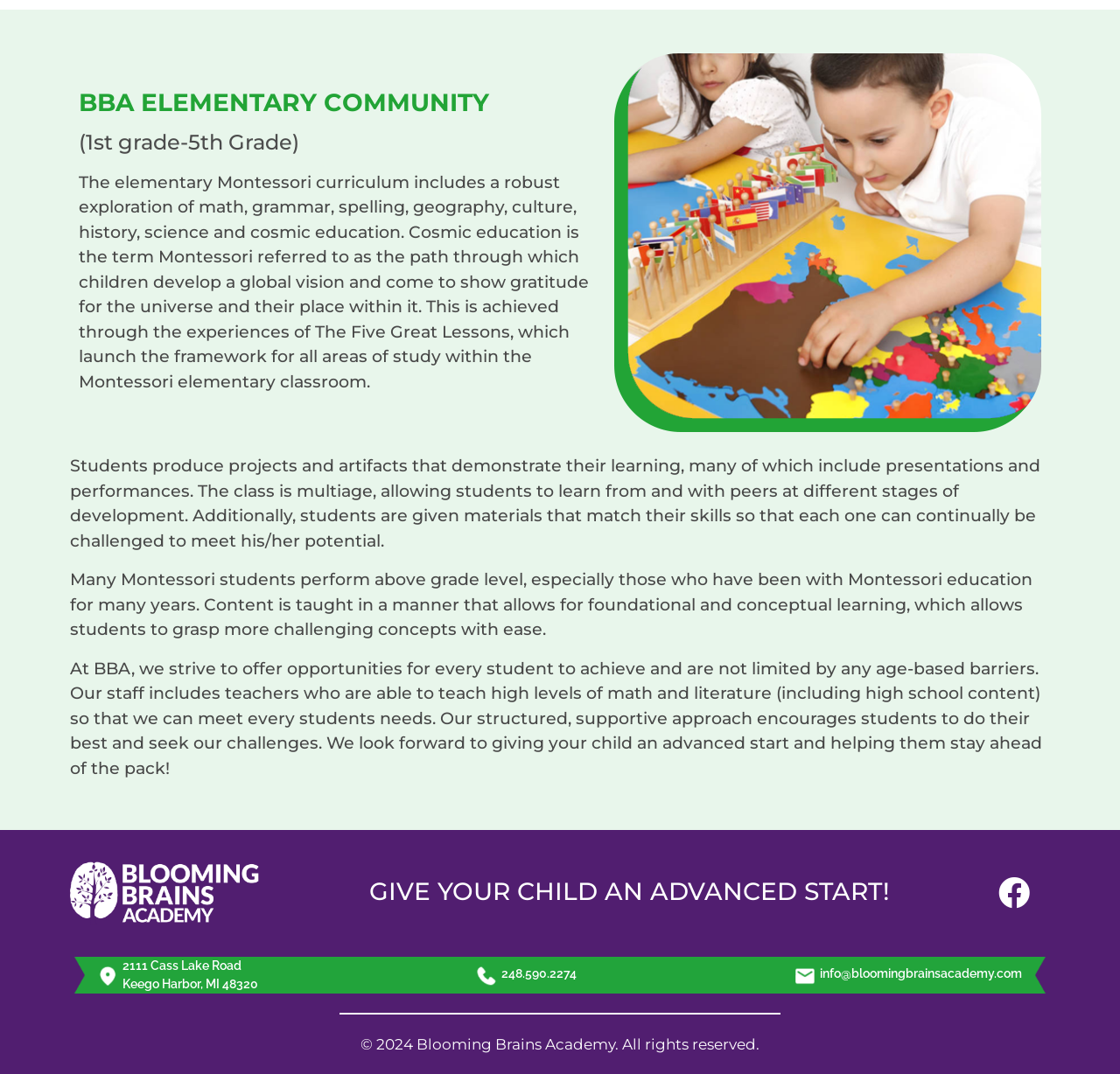What is the age range of the students in the elementary Montessori curriculum?
Please provide a single word or phrase as your answer based on the screenshot.

1st grade-5th Grade